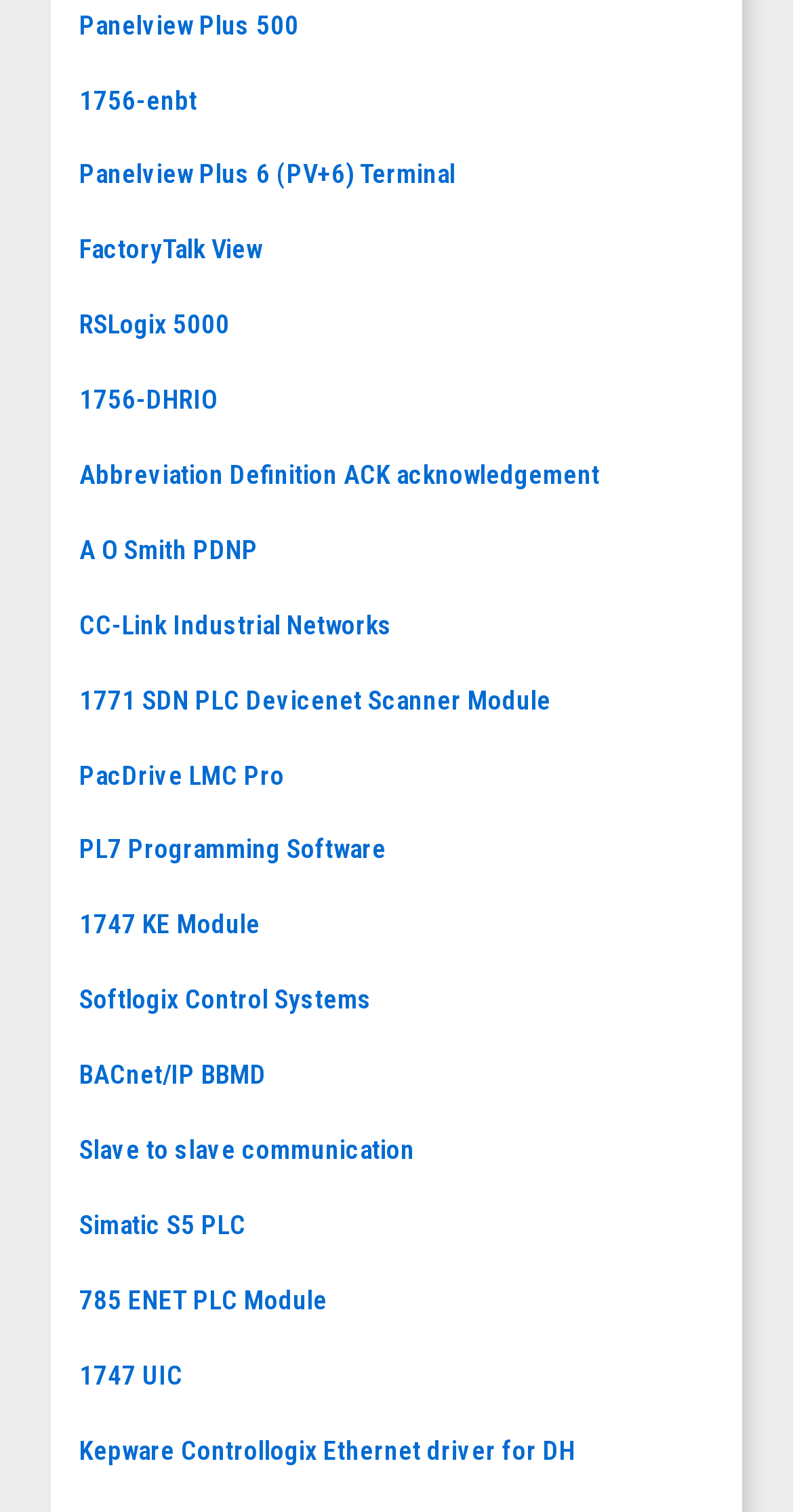Using the provided element description "RSLogix 5000", determine the bounding box coordinates of the UI element.

[0.1, 0.205, 0.29, 0.225]